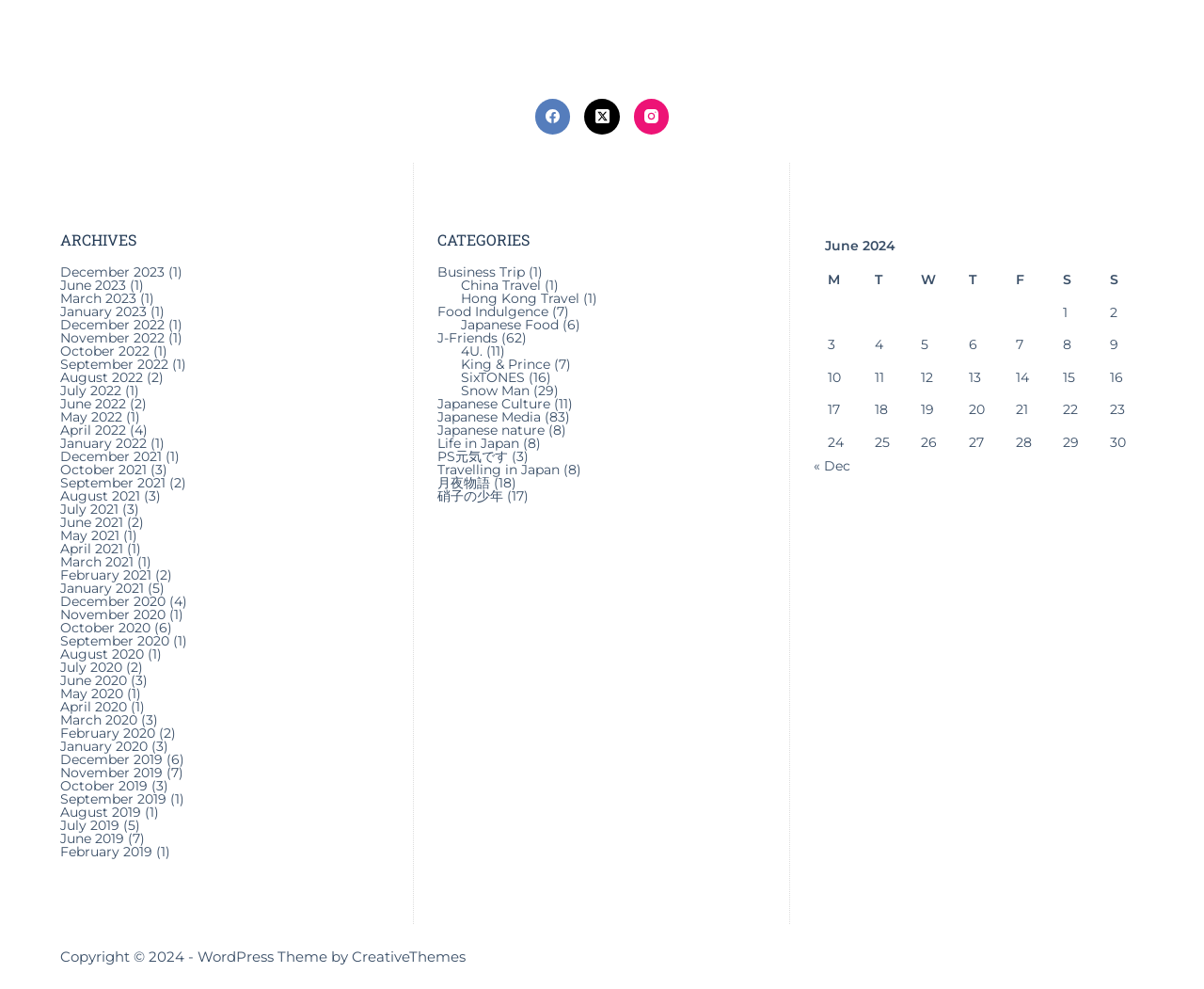Determine the coordinates of the bounding box for the clickable area needed to execute this instruction: "View archives for December 2023".

[0.05, 0.266, 0.137, 0.283]